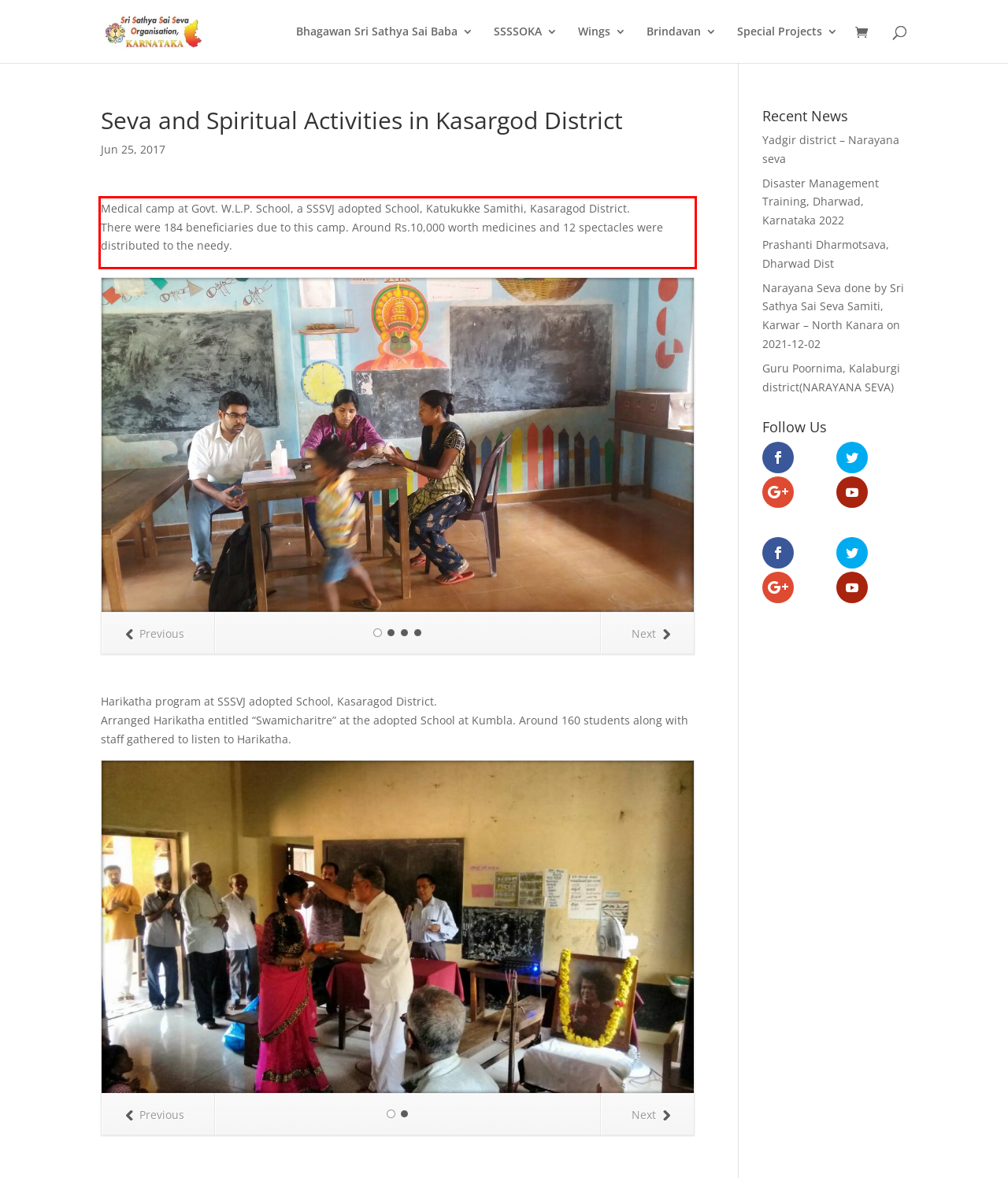You are provided with a webpage screenshot that includes a red rectangle bounding box. Extract the text content from within the bounding box using OCR.

Medical camp at Govt. W.L.P. School, a SSSVJ adopted School, Katukukke Samithi, Kasaragod District. There were 184 beneficiaries due to this camp. Around Rs.10,000 worth medicines and 12 spectacles were distributed to the needy.